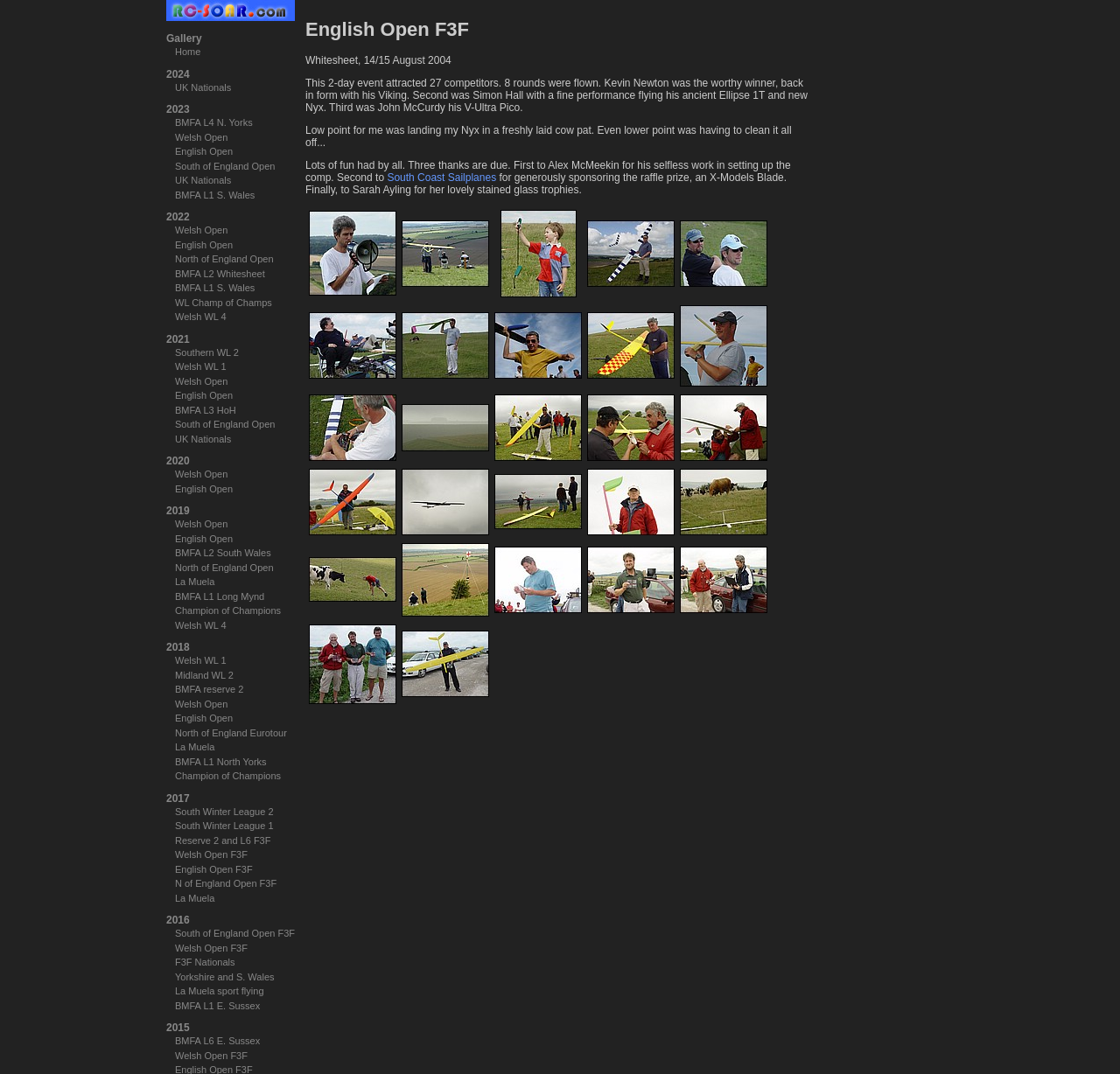Select the bounding box coordinates of the element I need to click to carry out the following instruction: "Check the '2024' event".

[0.148, 0.063, 0.169, 0.075]